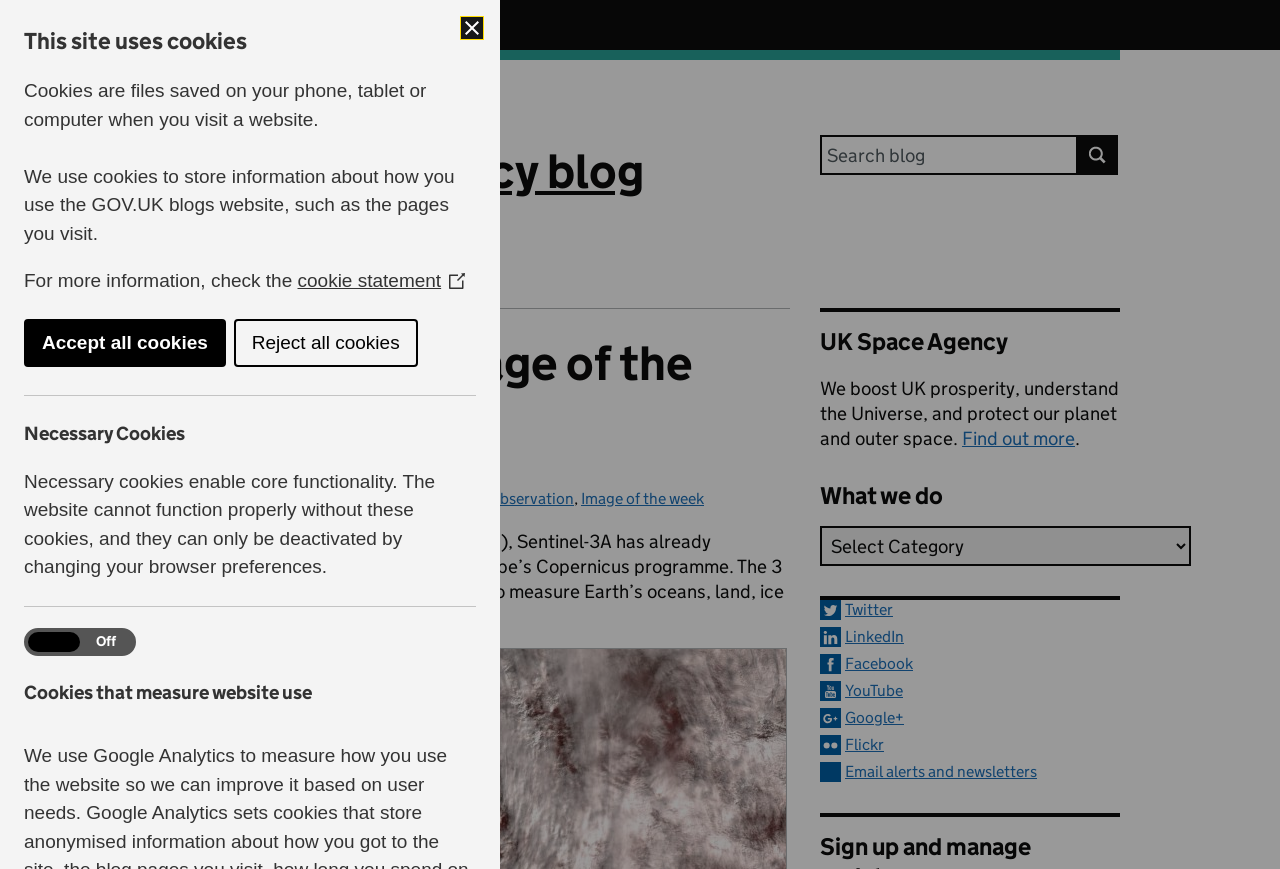Give a concise answer using one word or a phrase to the following question:
How many social media links are available?

6